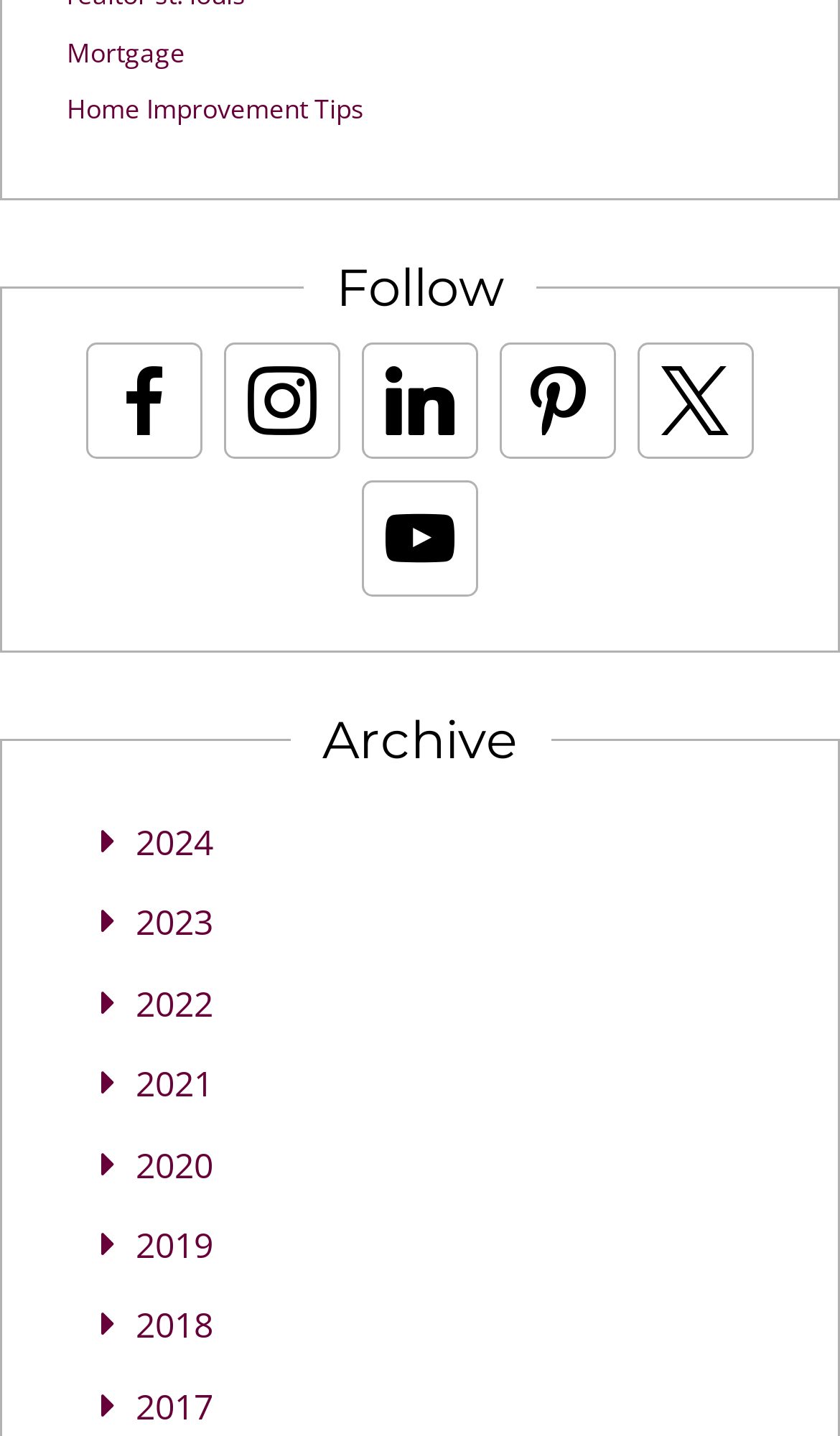Analyze the image and deliver a detailed answer to the question: How many links are there in the archive section?

There are ten links in the archive section, which are '2024', '2023', '2022', '2021', '2020', '2019', '2018', and '2017', each with a corresponding icon. These links are located at the bottom of the webpage with bounding box coordinates ranging from [0.105, 0.561, 0.151, 0.61] to [0.162, 0.963, 0.254, 0.996].